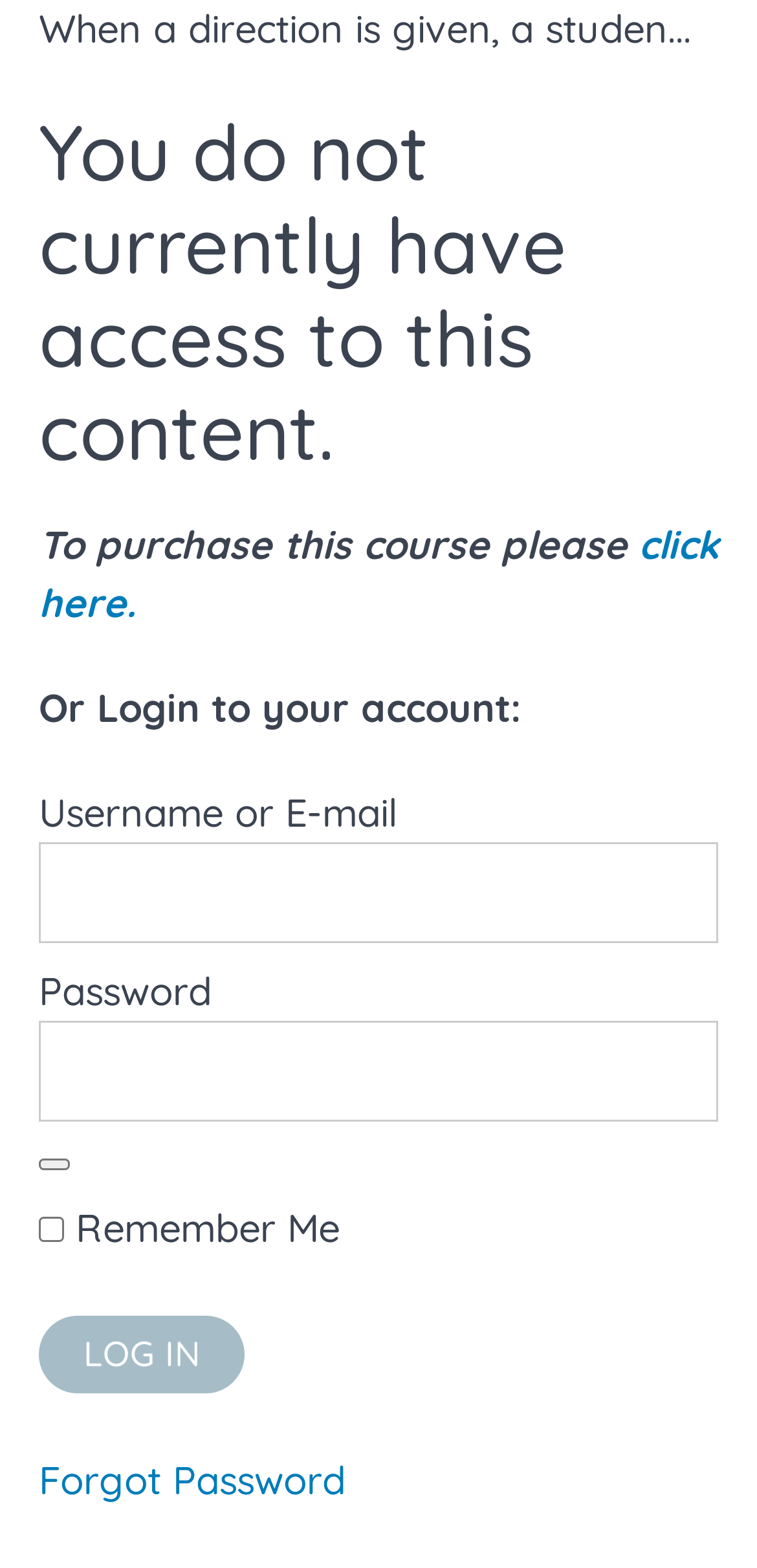Please provide the bounding box coordinate of the region that matches the element description: name="wp-submit" value="Log In". Coordinates should be in the format (top-left x, top-left y, bottom-right x, bottom-right y) and all values should be between 0 and 1.

[0.051, 0.839, 0.323, 0.889]